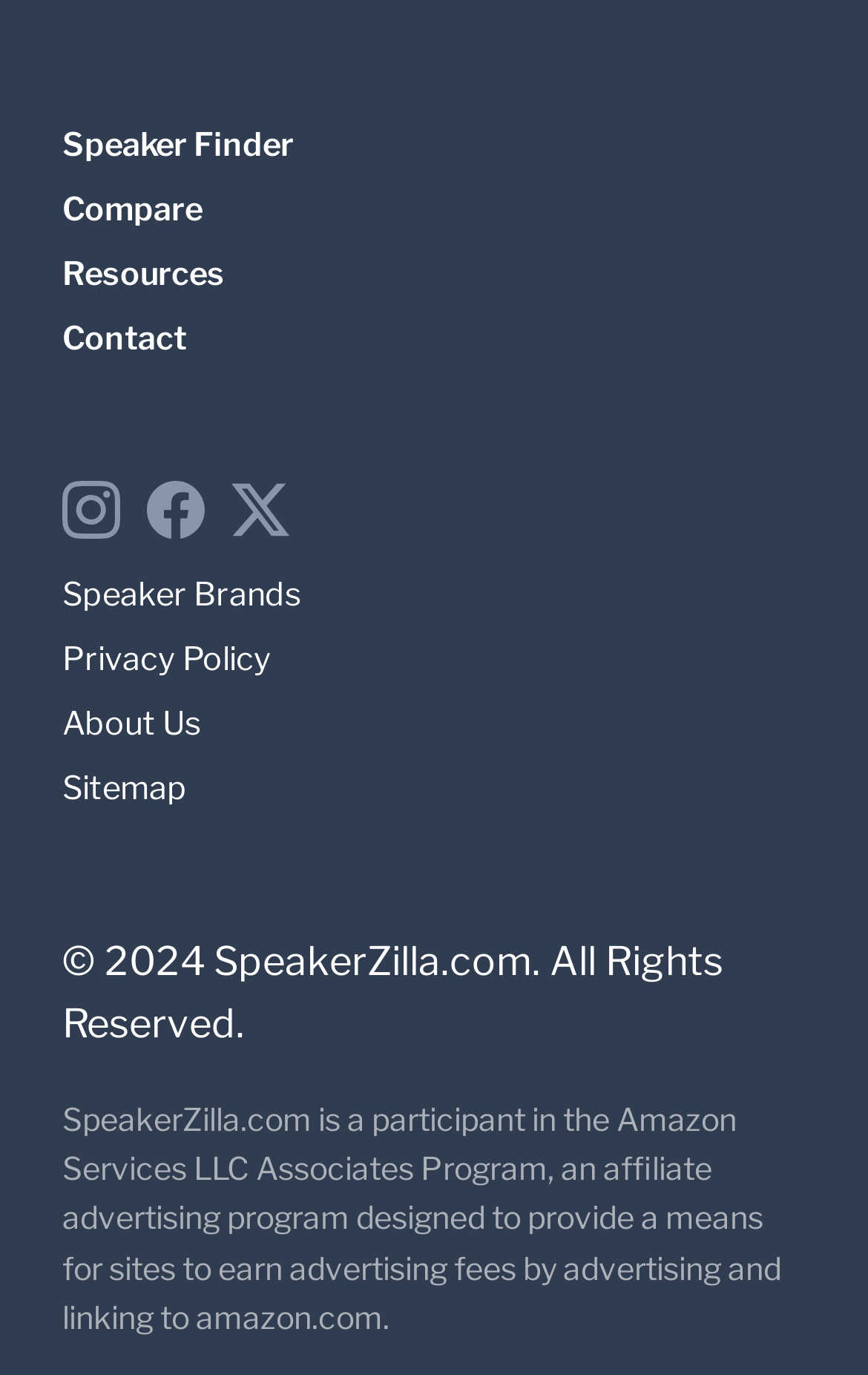Identify the bounding box coordinates for the UI element described as follows: "Sitemap". Ensure the coordinates are four float numbers between 0 and 1, formatted as [left, top, right, bottom].

[0.072, 0.558, 0.215, 0.587]